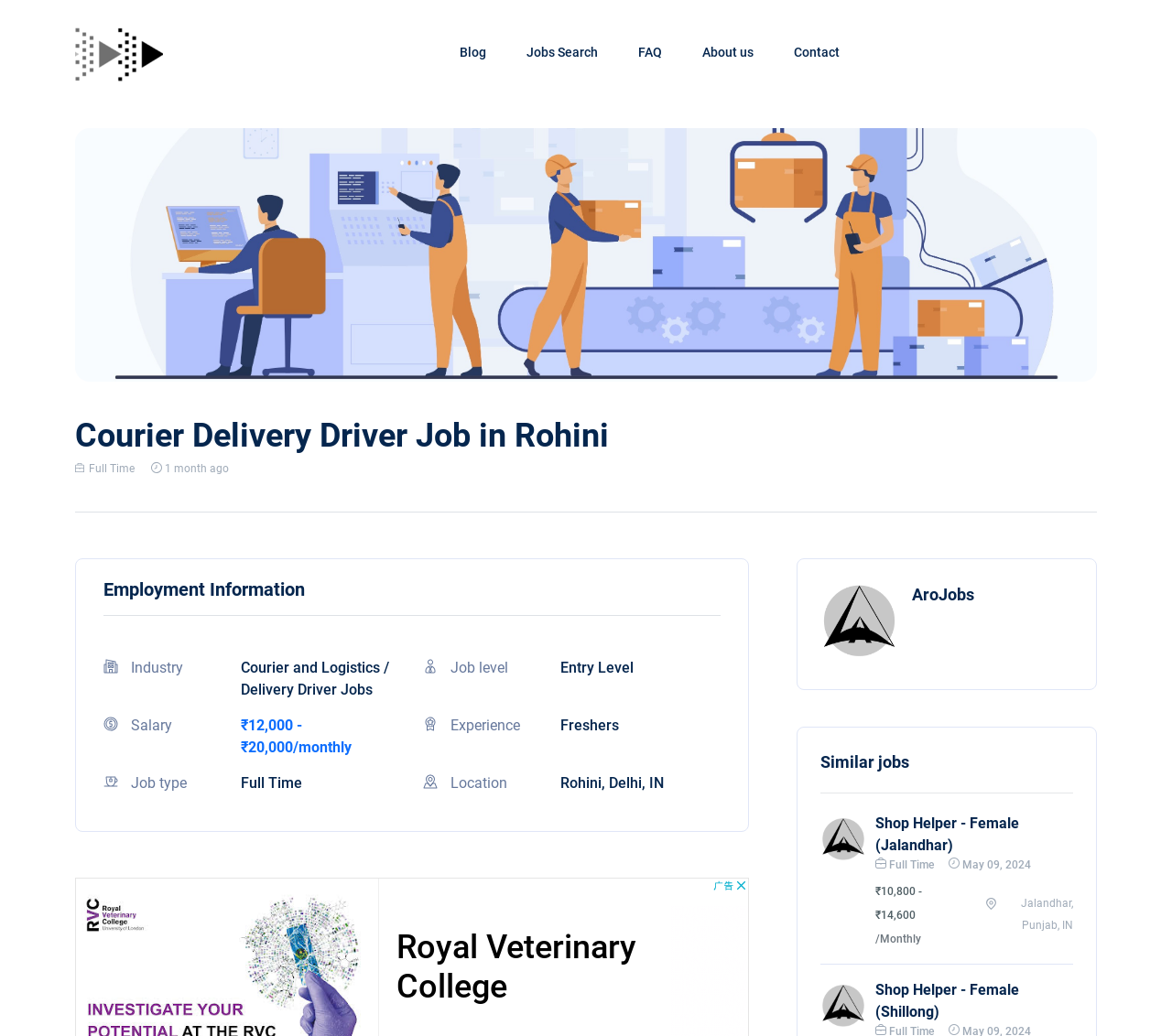Provide a brief response using a word or short phrase to this question:
What is the job type of the courier delivery driver?

Full Time